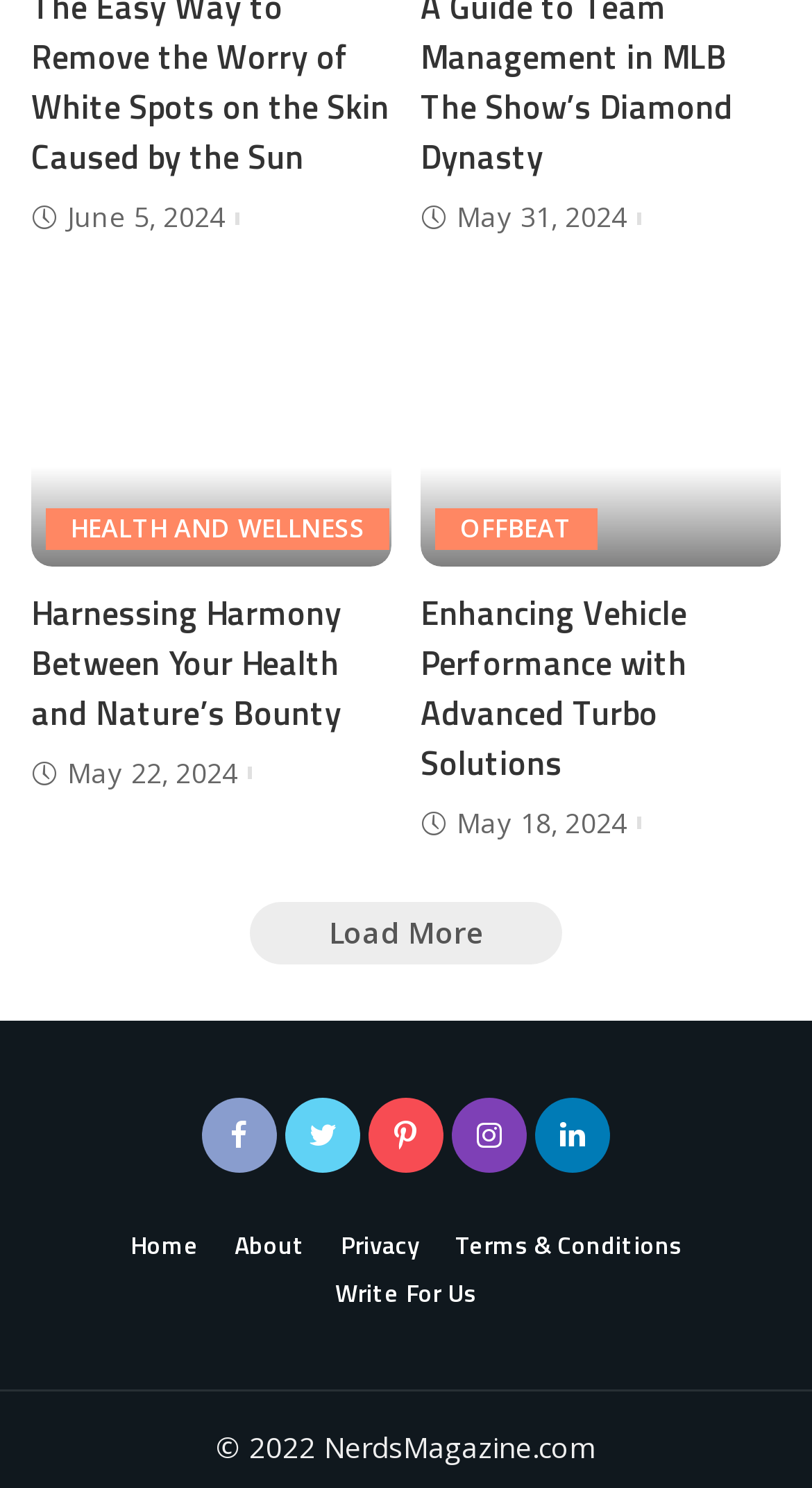Find the bounding box coordinates of the area that needs to be clicked in order to achieve the following instruction: "Load more articles". The coordinates should be specified as four float numbers between 0 and 1, i.e., [left, top, right, bottom].

[0.308, 0.606, 0.692, 0.648]